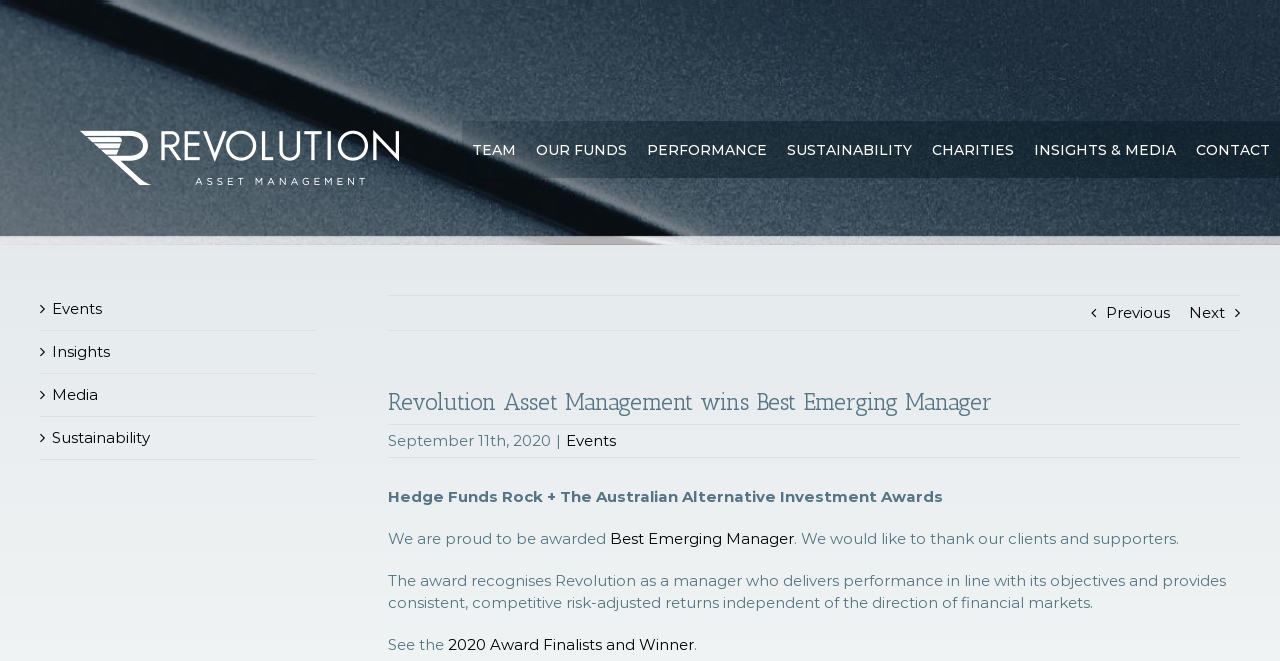Present a detailed account of what is displayed on the webpage.

The webpage is about Revolution Asset Management, a company that has won the Best Emerging Manager award at the Hedge Funds Rock + The Australian Alternative Investment Awards. 

At the top left corner, there is a logo of Revolution Asset Management. To the right of the logo, there is a main menu with links to various sections of the website, including TEAM, OUR FUNDS, PERFORMANCE, SUSTAINABILITY, CHARITIES, INSIGHTS & MEDIA, and CONTACT.

Below the main menu, there is a heading that announces the company's award win. The heading is followed by a date, September 11th, 2020, and a link to Events. 

The main content of the webpage is a paragraph that describes the award win, thanking clients and supporters. The award is explained to recognize the company's performance in line with its objectives and consistent risk-adjusted returns. 

There are also links to related information, including the 2020 Award Finalists and Winner. At the bottom left corner, there are additional links to Events, Insights, Media, and Sustainability.